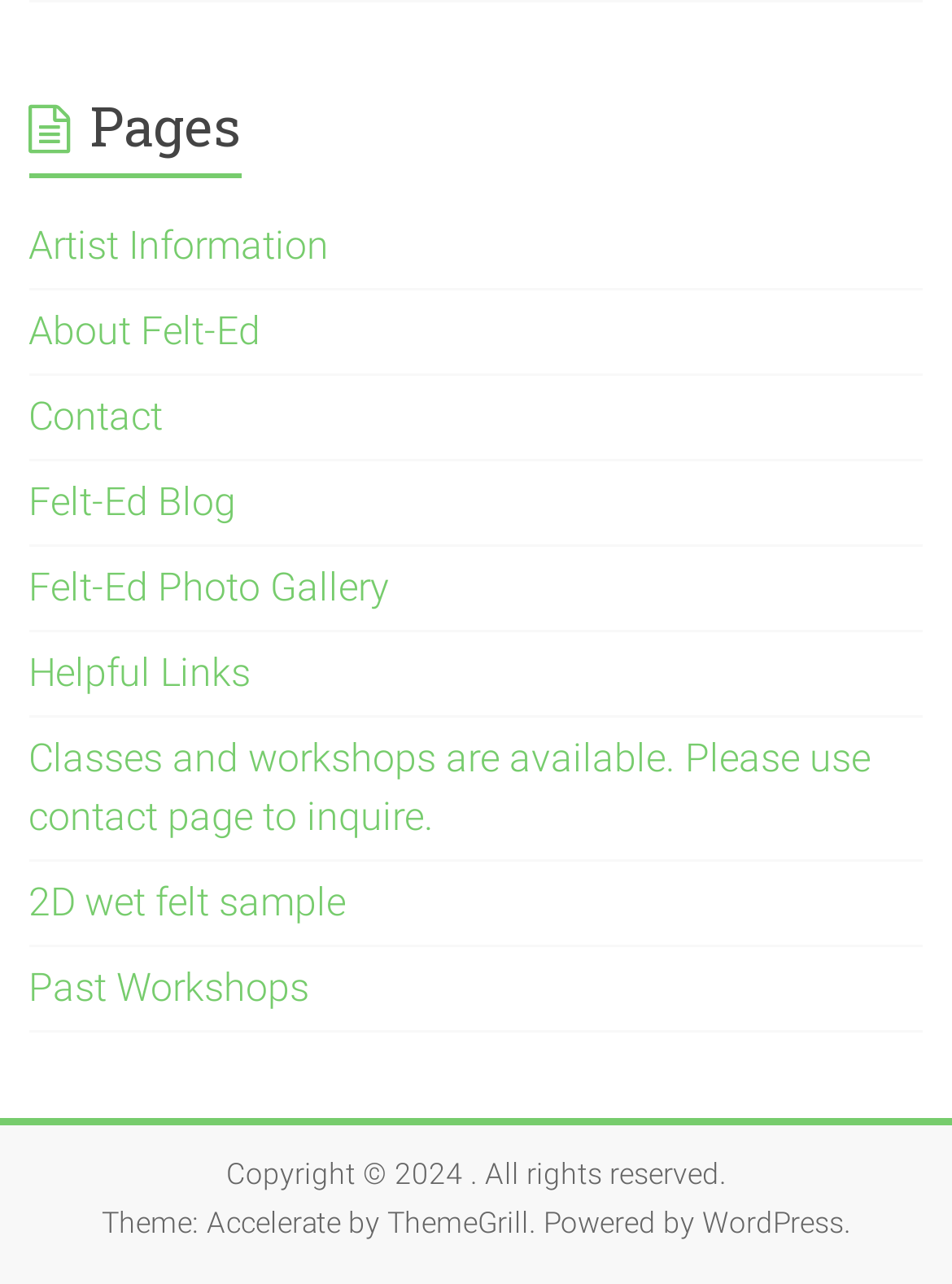Pinpoint the bounding box coordinates of the area that must be clicked to complete this instruction: "View Artist Information".

[0.03, 0.173, 0.345, 0.209]